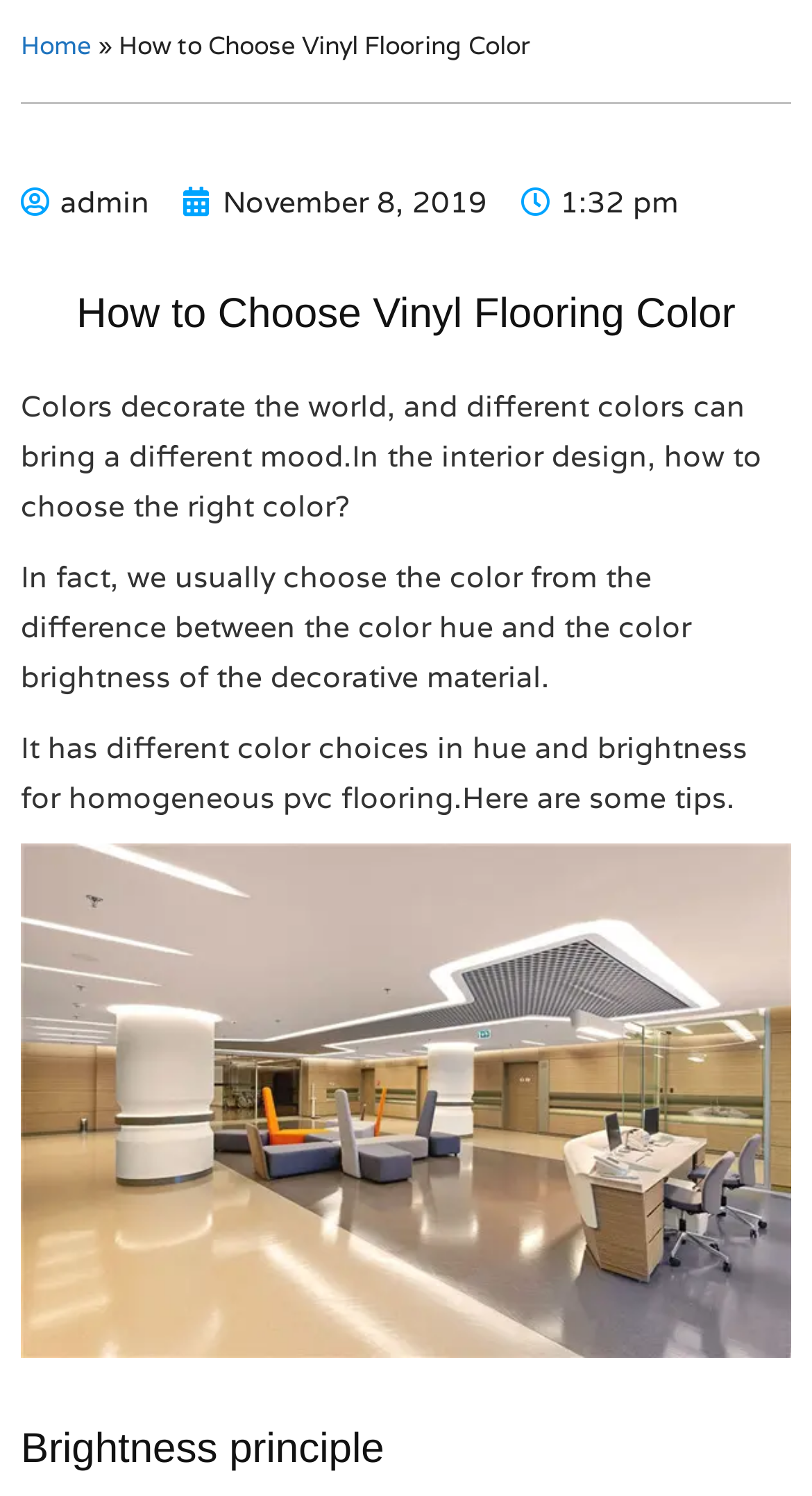What is the topic of the article?
Please provide a single word or phrase in response based on the screenshot.

Vinyl flooring color